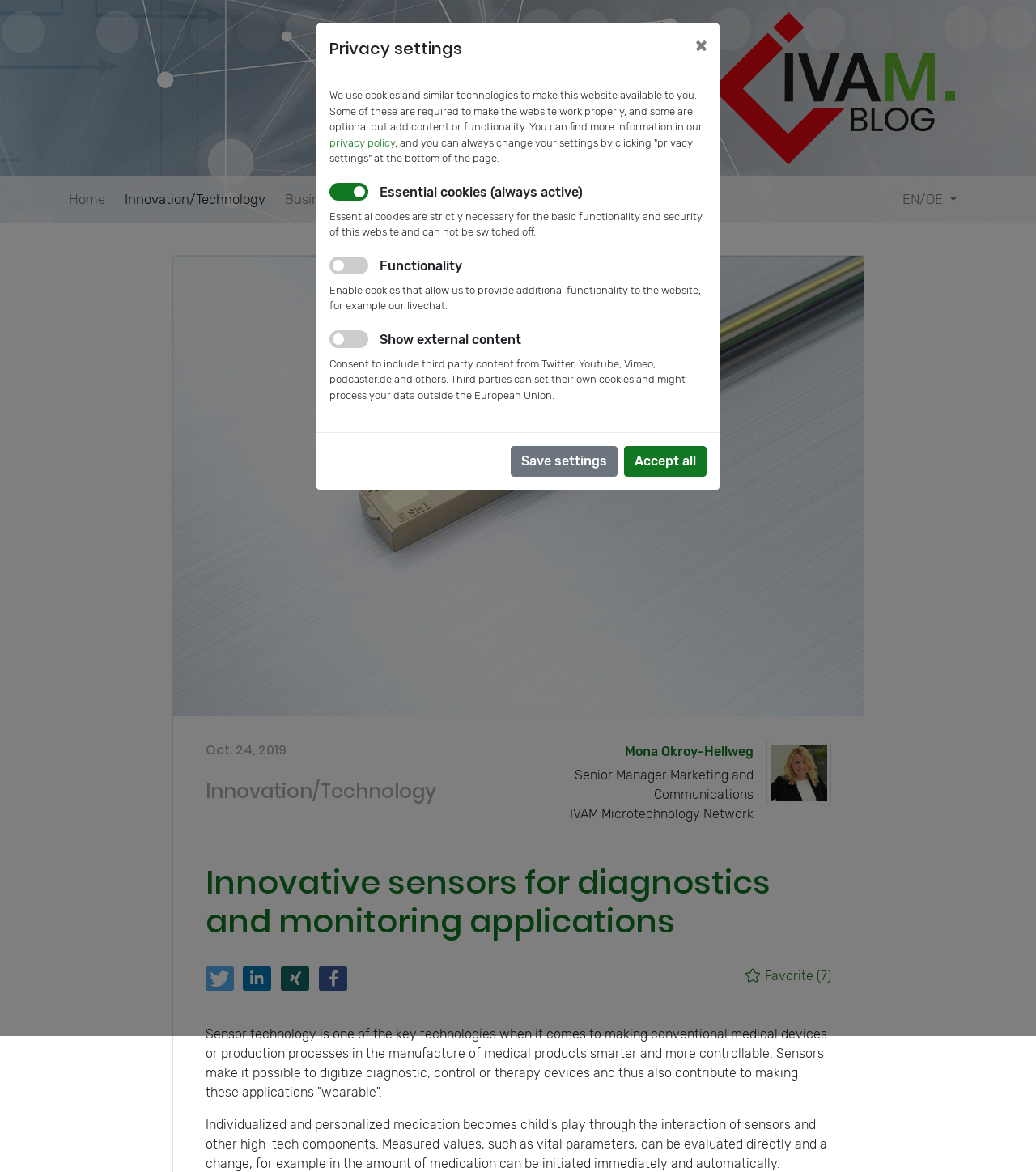Using the description "Home", predict the bounding box of the relevant HTML element.

[0.066, 0.156, 0.111, 0.185]